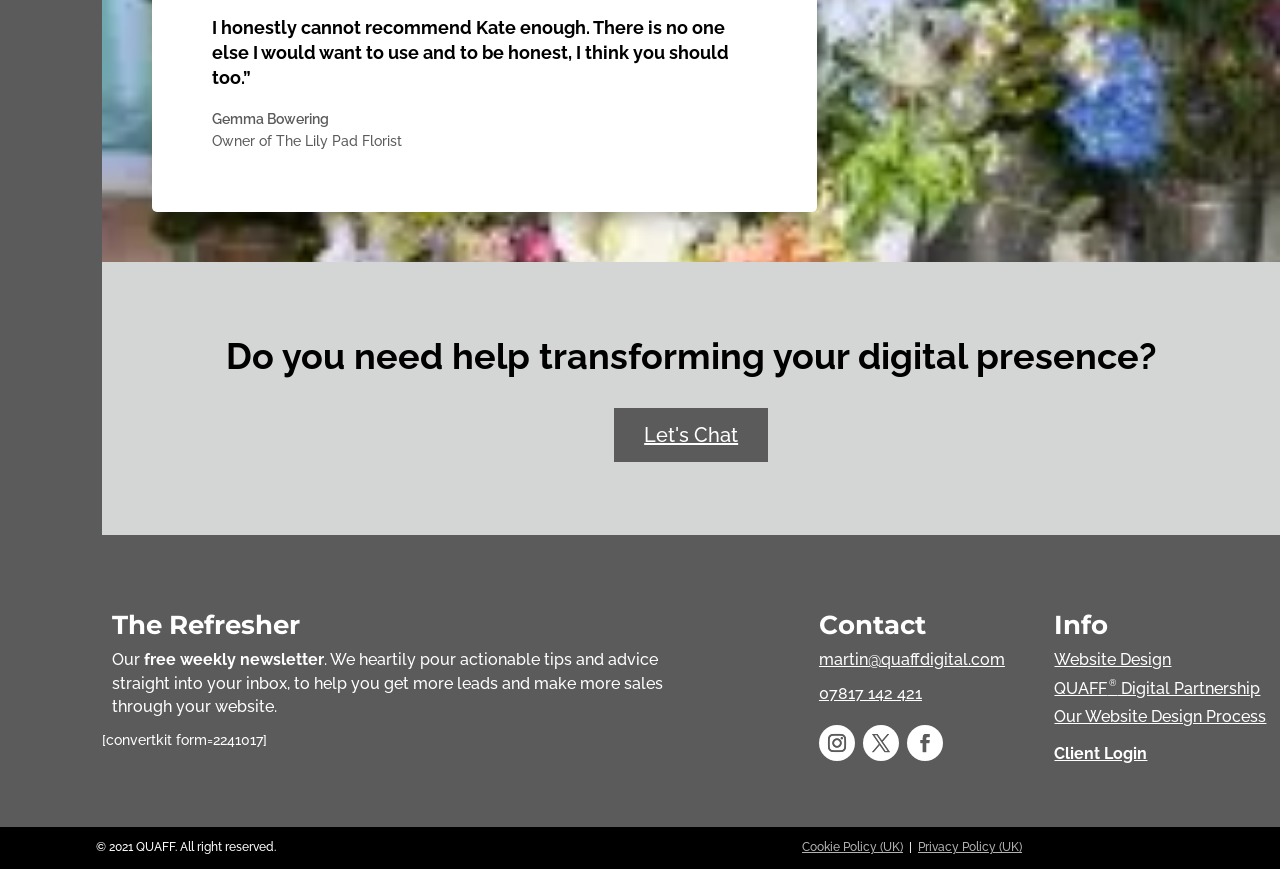Please identify the bounding box coordinates of the element I should click to complete this instruction: 'Contact via email'. The coordinates should be given as four float numbers between 0 and 1, like this: [left, top, right, bottom].

[0.64, 0.748, 0.785, 0.77]